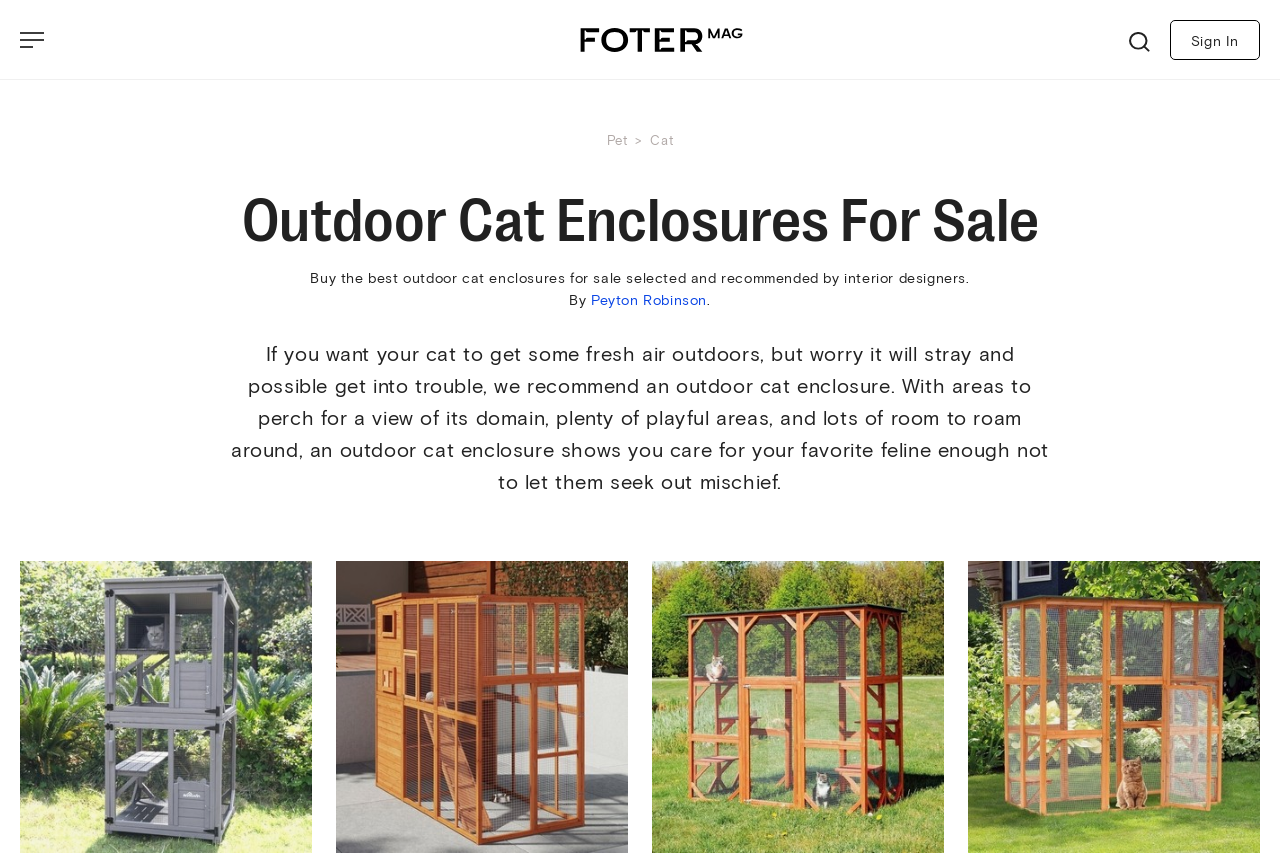What is the author of the article about outdoor cat enclosures?
Based on the image content, provide your answer in one word or a short phrase.

Peyton Robinson